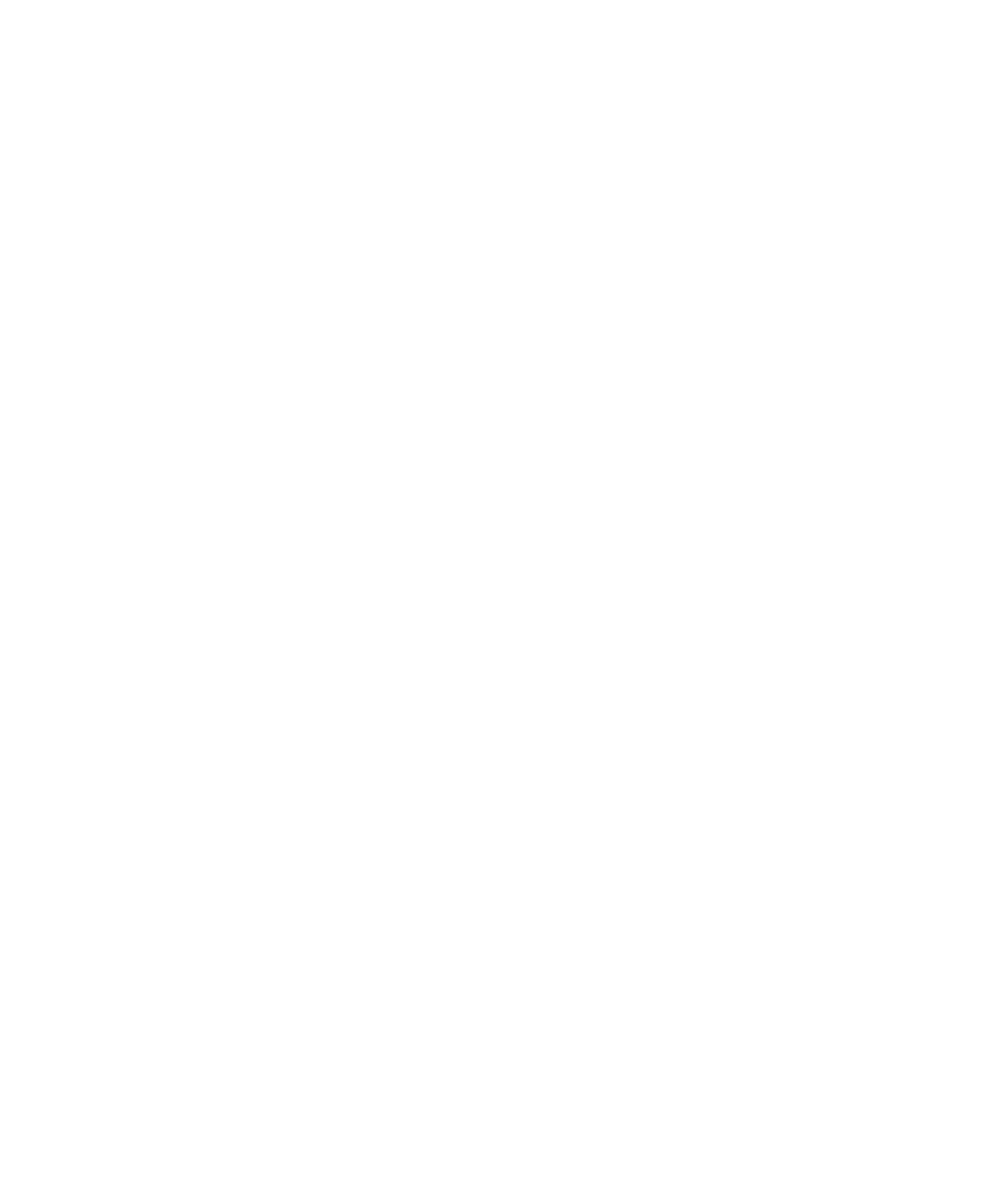What is the theme of the gift items listed?
Using the details shown in the screenshot, provide a comprehensive answer to the question.

The theme of the gift items listed on the webpage is sustainability, as many of the items are described as being made from recycled materials, being B Corp certified, or promoting eco-friendly practices.